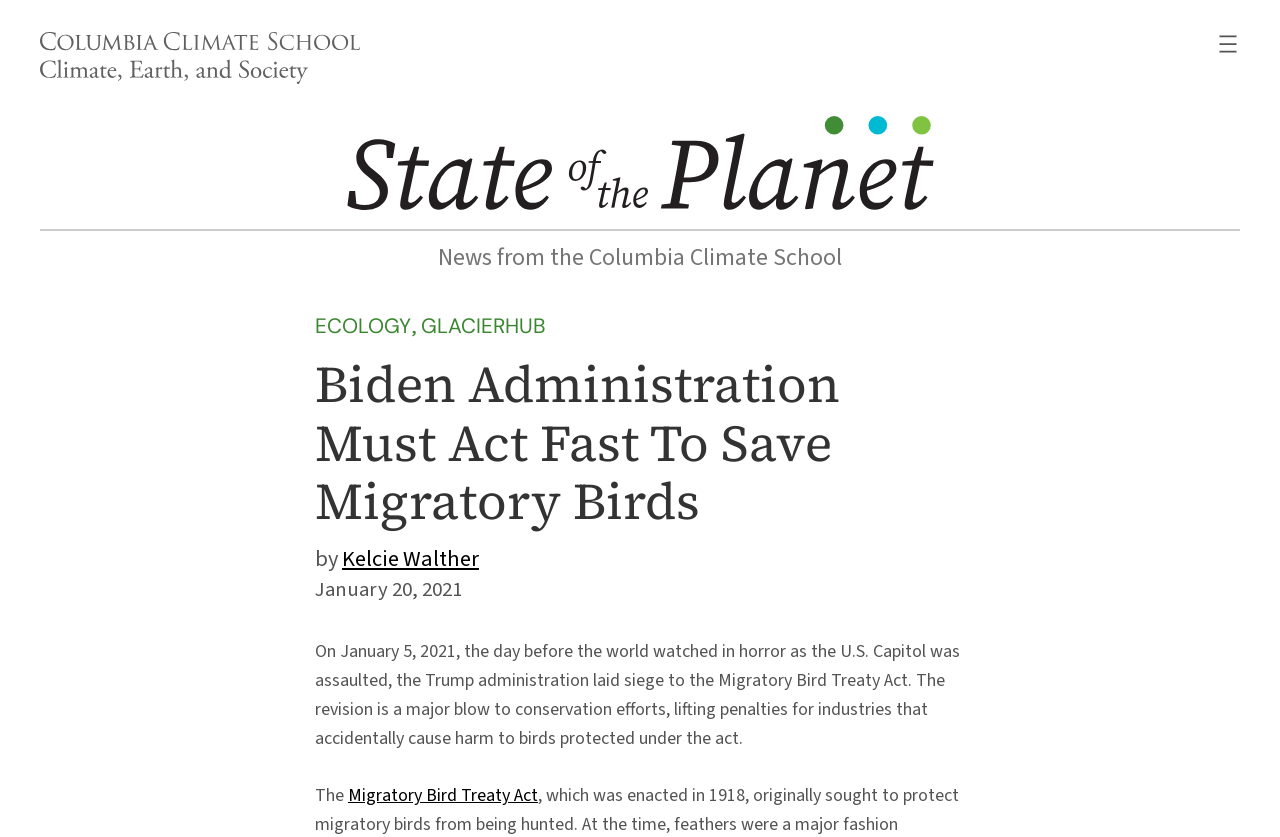What is the date of the article?
Please give a detailed answer to the question using the information shown in the image.

I found the answer by looking at the time element which contains the static text 'January 20, 2021'. This is likely the date the article was published.